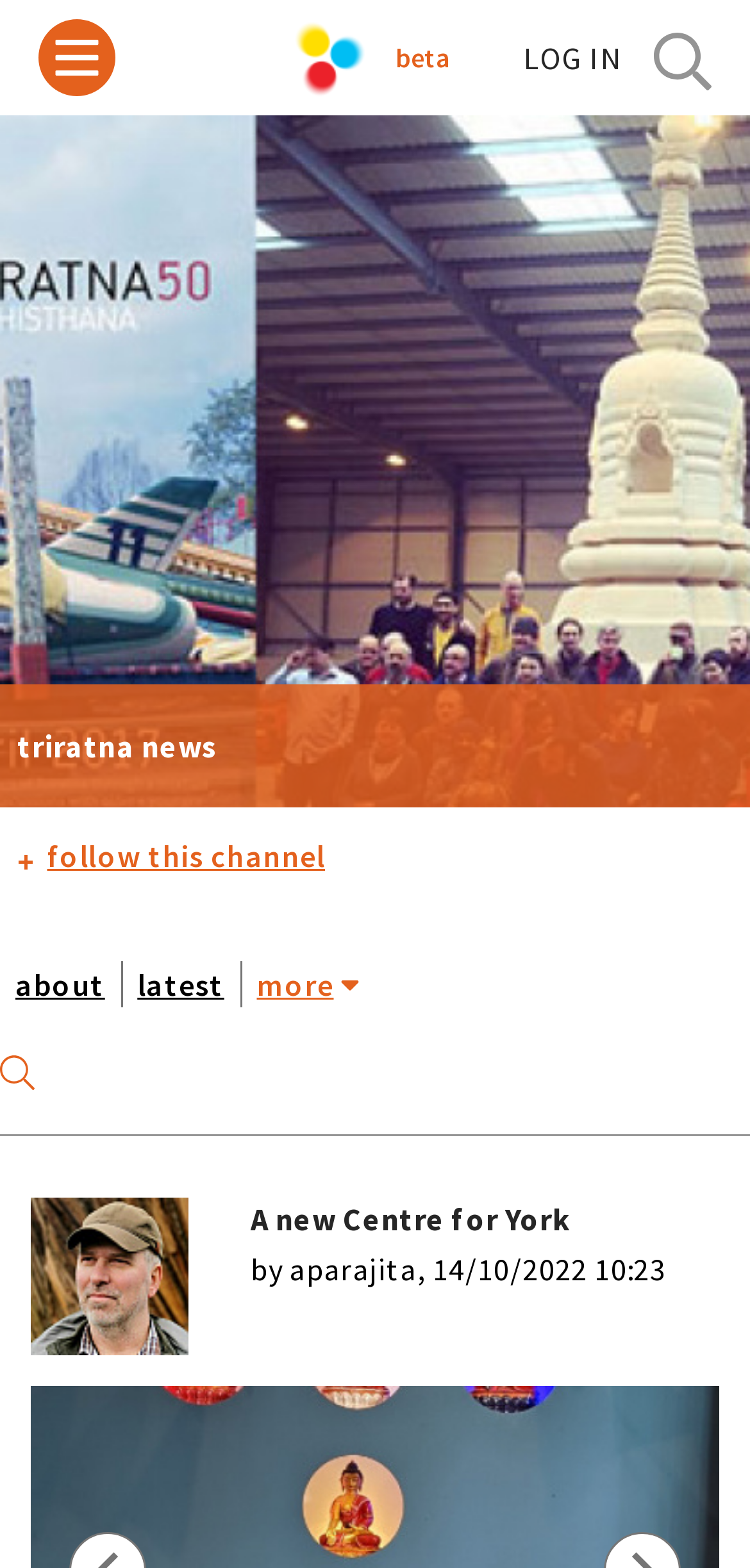Give a short answer to this question using one word or a phrase:
How many links are there in the main menu?

14